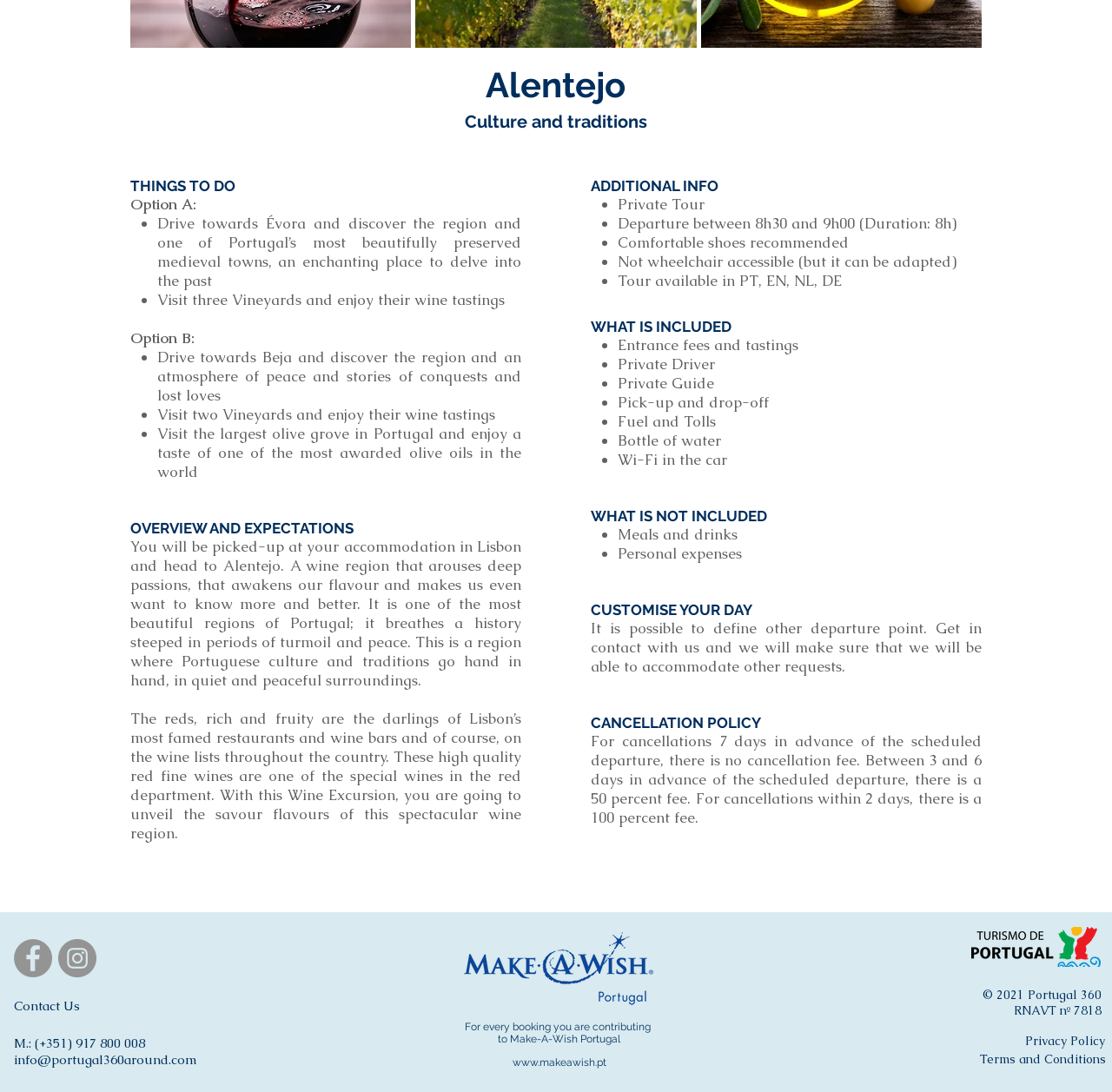Locate the bounding box of the UI element defined by this description: "Terms and Conditions". The coordinates should be given as four float numbers between 0 and 1, formatted as [left, top, right, bottom].

[0.881, 0.963, 0.995, 0.978]